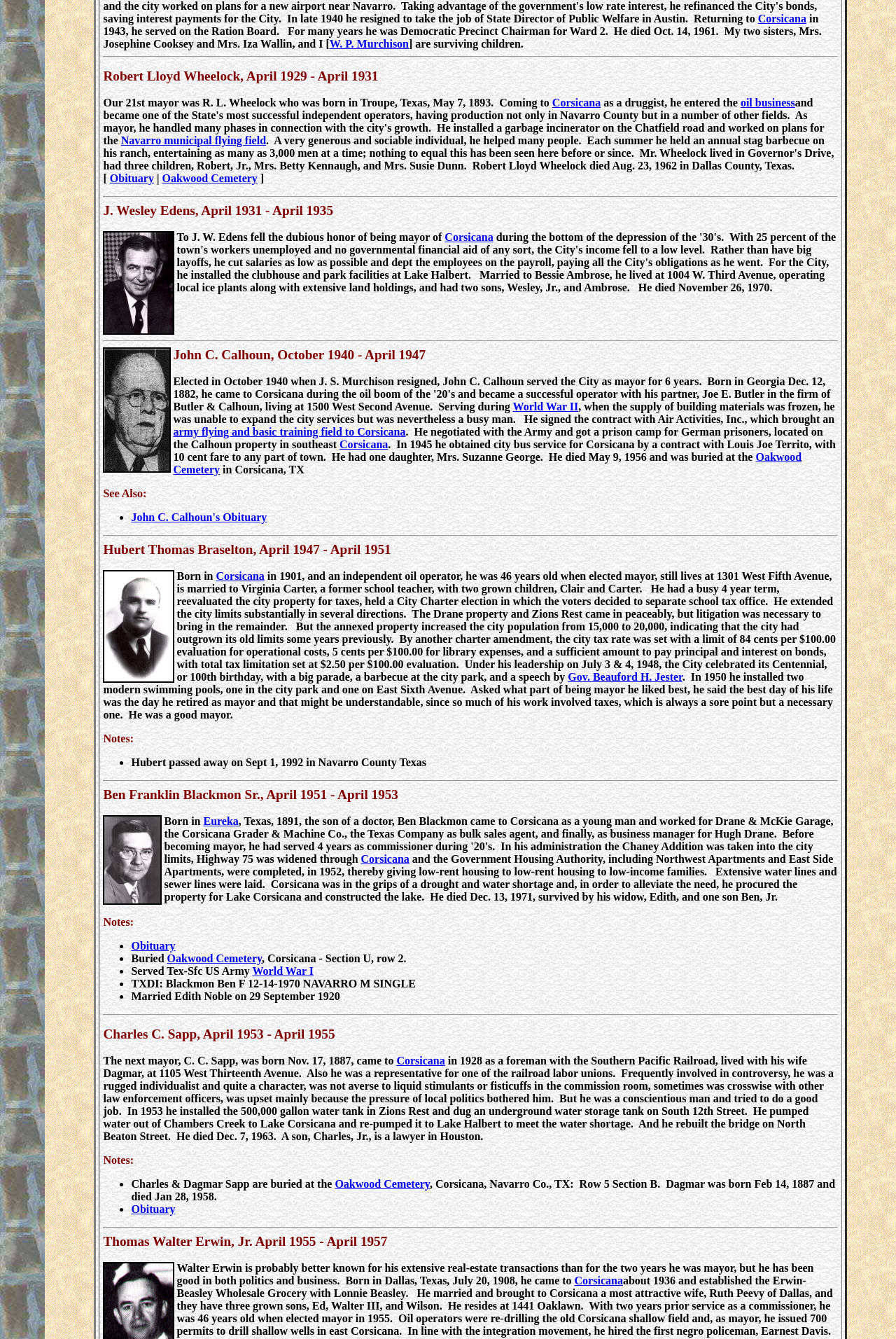Where was John C. Calhoun buried?
Using the image as a reference, answer the question with a short word or phrase.

Oakwood Cemetery